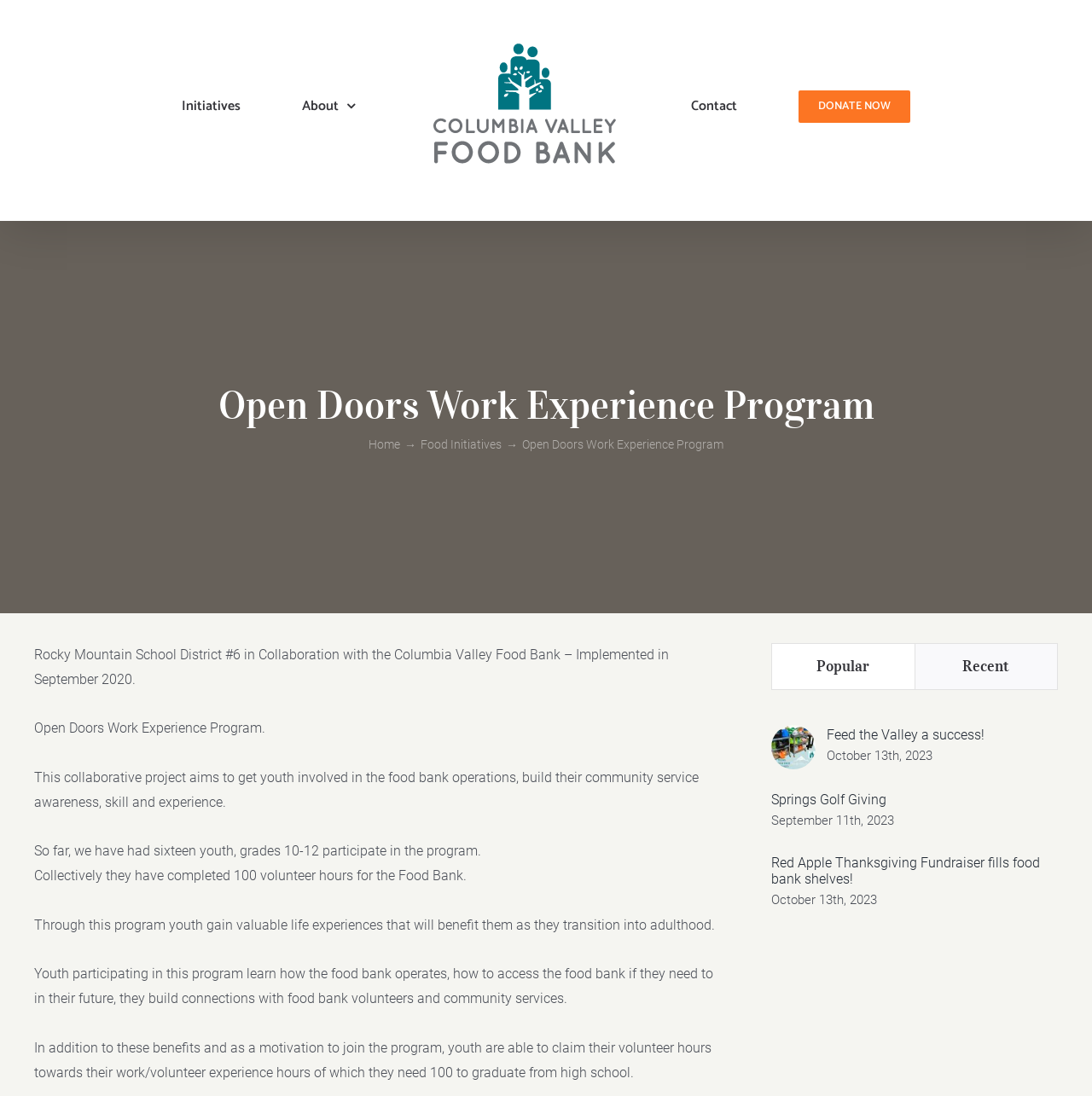Refer to the image and answer the question with as much detail as possible: What is the name of the program described on this webpage?

I determined the answer by reading the page title bar, which contains the heading 'Open Doors Work Experience Program'. This heading is also repeated in the static text elements, further confirming the program's name.